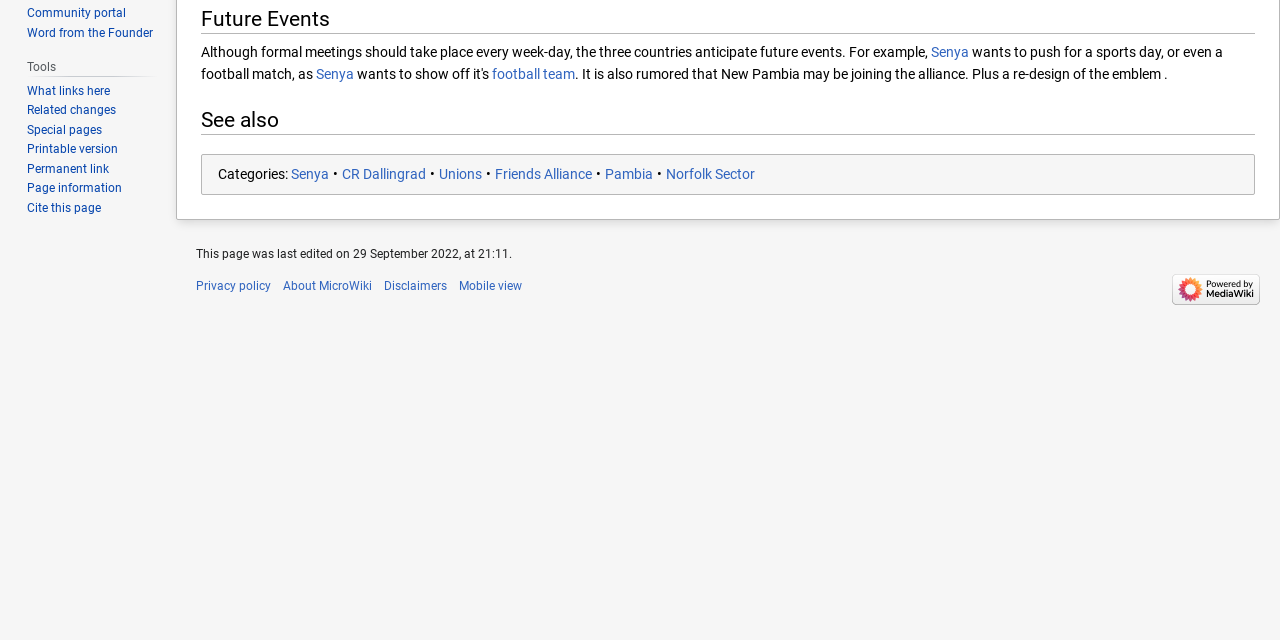Locate the bounding box of the UI element based on this description: "Pambia". Provide four float numbers between 0 and 1 as [left, top, right, bottom].

[0.473, 0.26, 0.51, 0.285]